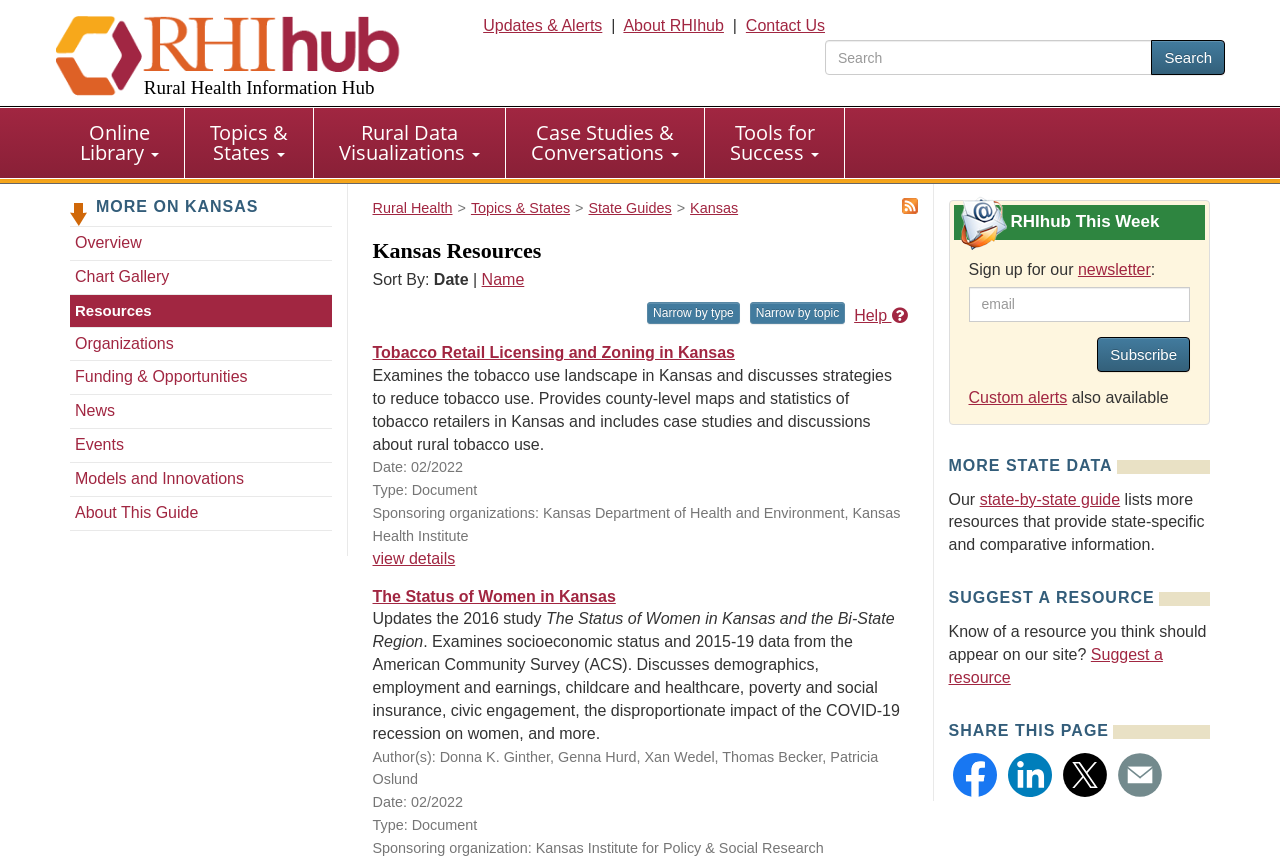Pinpoint the bounding box coordinates for the area that should be clicked to perform the following instruction: "View Kansas overview".

[0.055, 0.269, 0.259, 0.295]